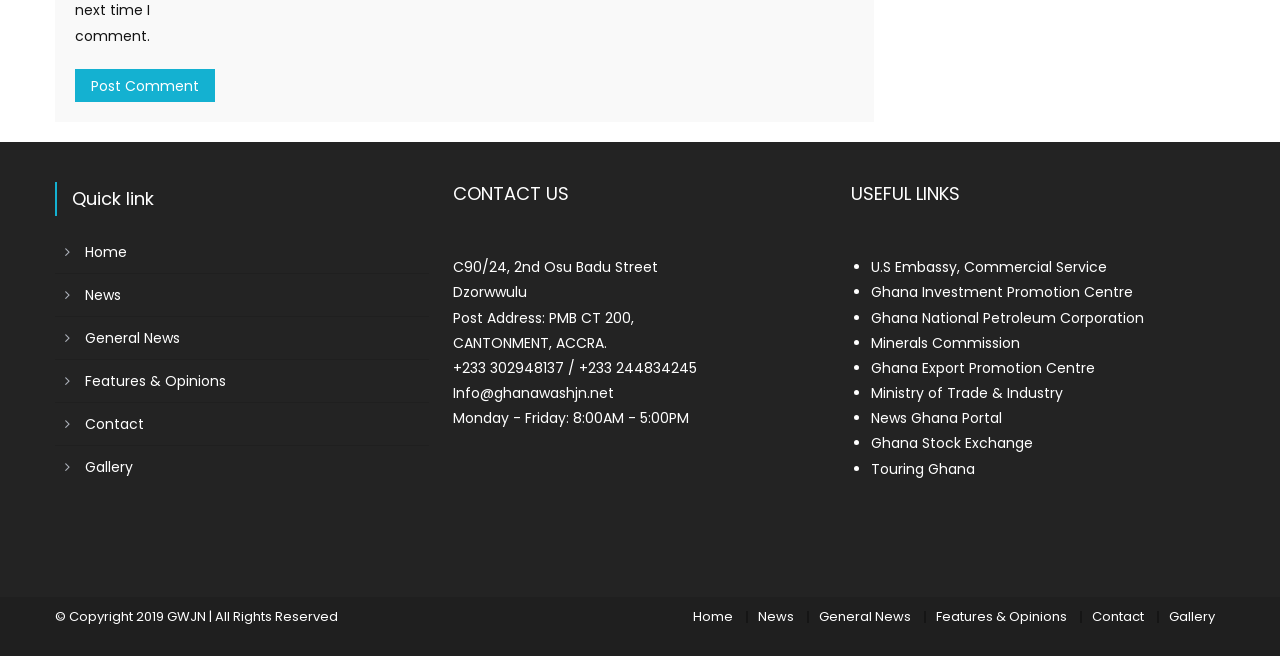Locate the bounding box coordinates of the clickable element to fulfill the following instruction: "View 'CONTACT US' information". Provide the coordinates as four float numbers between 0 and 1 in the format [left, top, right, bottom].

[0.354, 0.277, 0.646, 0.313]